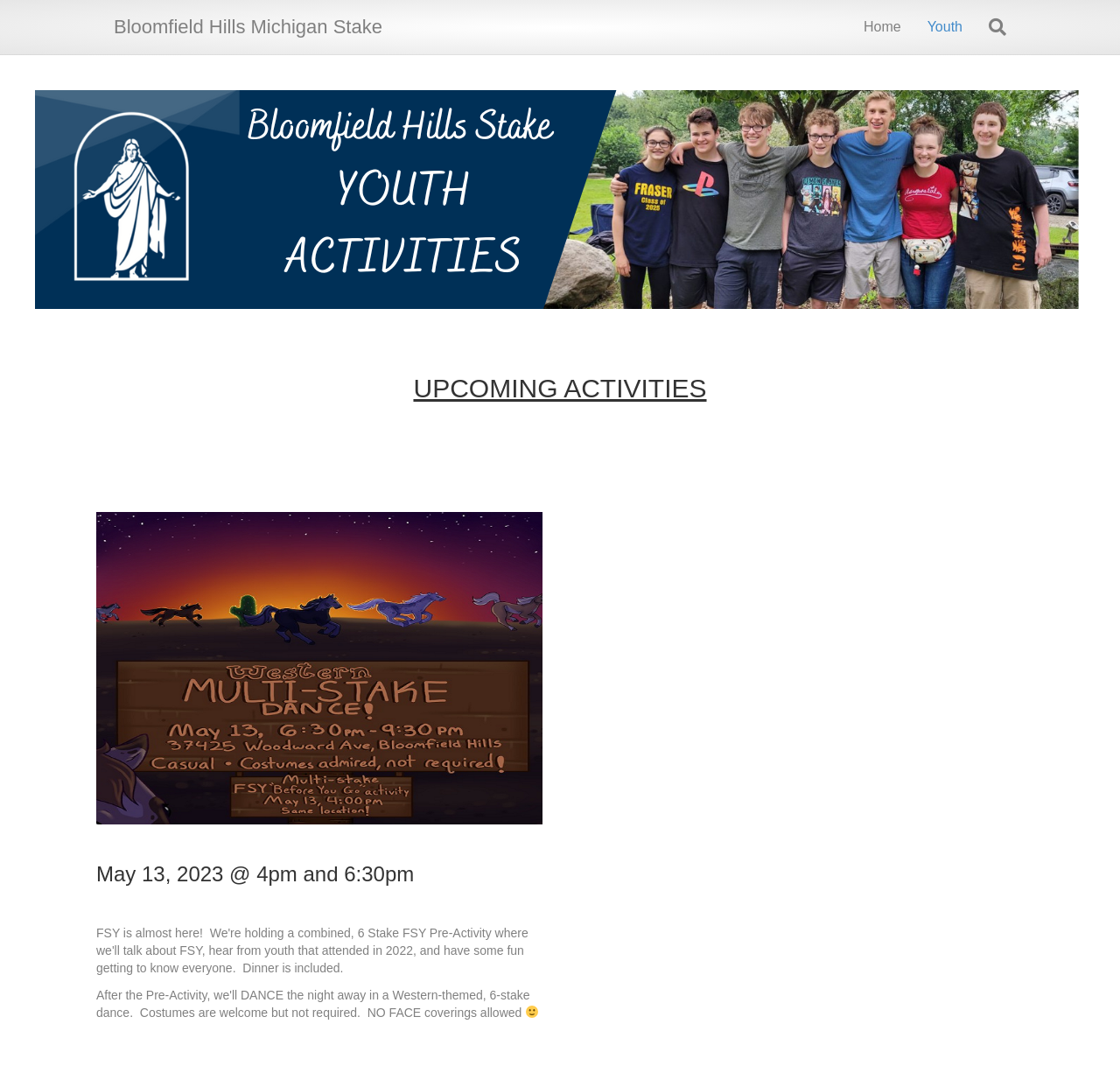What is the date of the upcoming activity?
Using the image, elaborate on the answer with as much detail as possible.

I inferred this answer by looking at the heading element with the text 'May 13, 2023 @ 4pm and 6:30pm' which indicates the date of the upcoming activity.